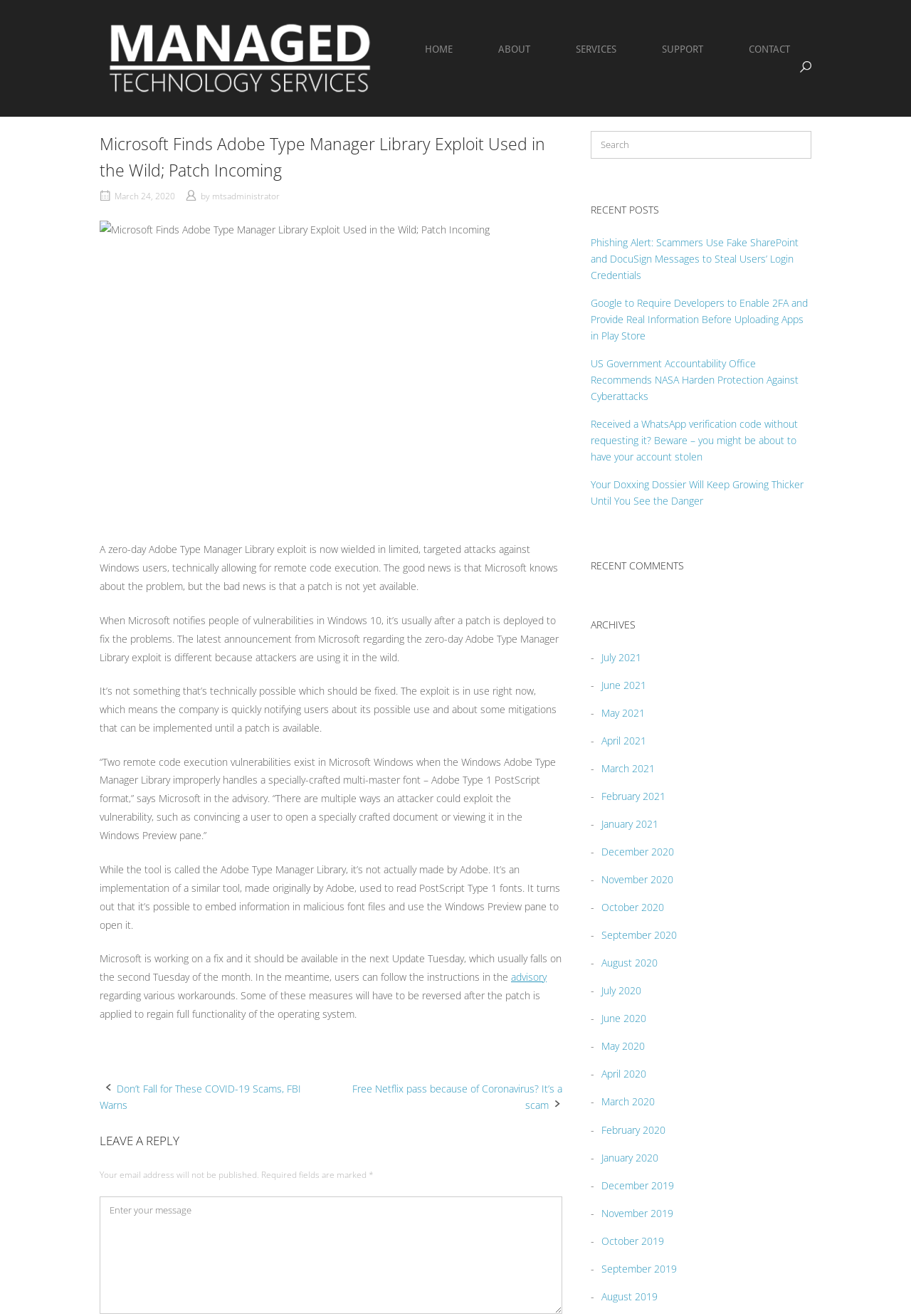Offer a meticulous description of the webpage's structure and content.

This webpage is about a technology news article discussing a zero-day Adobe Type Manager Library exploit used in targeted attacks against Windows users. The article is titled "Microsoft Finds Adobe Type Manager Library Exploit Used in the Wild; Patch Incoming" and is dated March 24, 2020.

At the top of the page, there is a navigation menu with links to "Home", "About", "Services", "Support", and "Contact". Next to the navigation menu, there is a search bar with an "OPEN SEARCH BAR" button.

Below the navigation menu, there is a main article section with a heading that matches the title of the webpage. The article is divided into several paragraphs, with an image related to the article above the first paragraph. The paragraphs discuss the exploit, its potential impact, and Microsoft's response to the issue.

To the right of the main article section, there are three columns of complementary content. The first column has a search box and a "Search" button. The second column has a "RECENT POSTS" section with links to several other news articles. The third column has a "RECENT COMMENTS" section, an "ARCHIVES" section with links to monthly archives dating back to 2019, and a "LEAVE A REPLY" section with a comment box and a "Comment" button.

At the bottom of the page, there is a "Post navigation" section with links to other news articles, and a "Scroll to top" button.